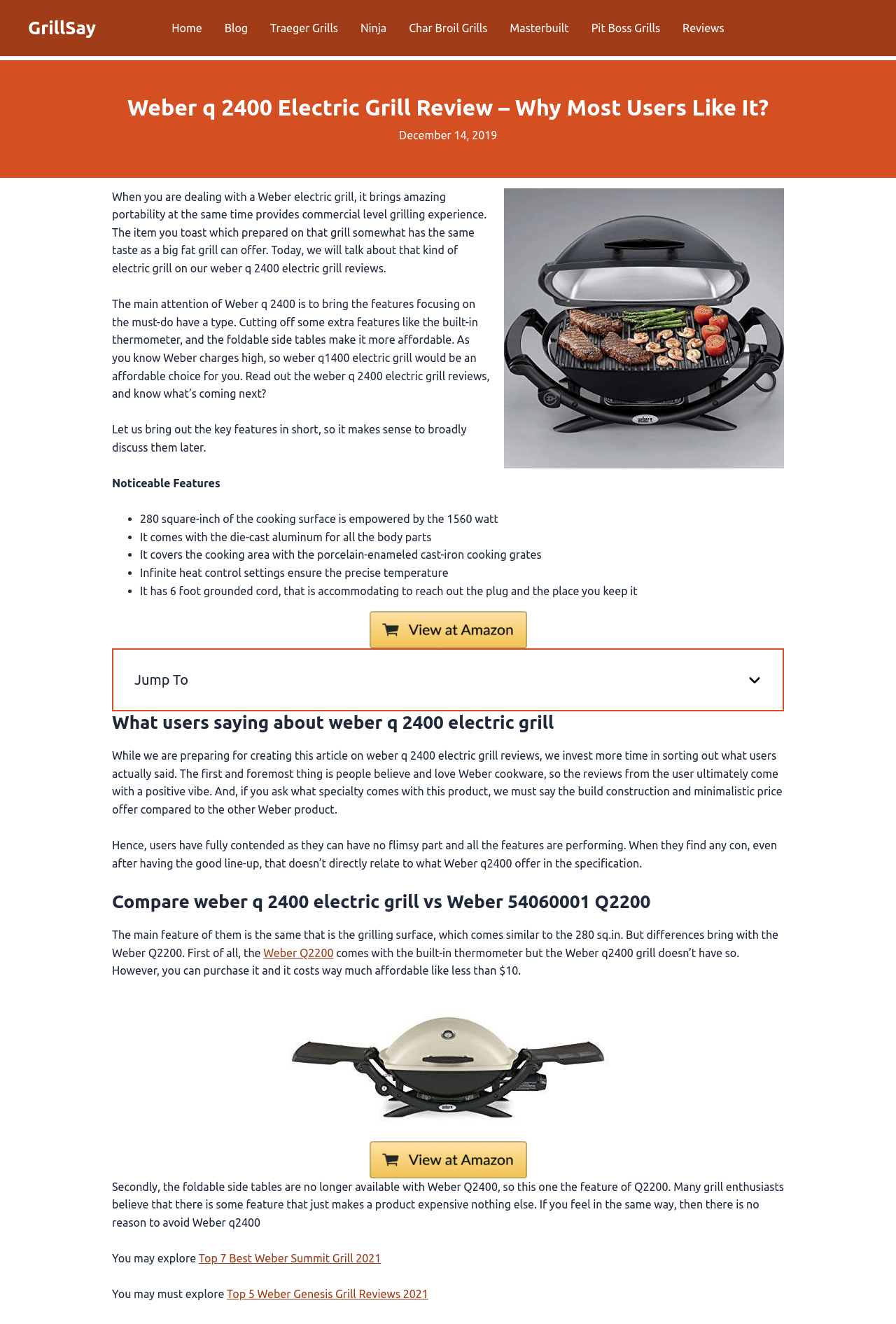Please find the bounding box for the UI element described by: "Weber Q2200".

[0.294, 0.715, 0.372, 0.724]